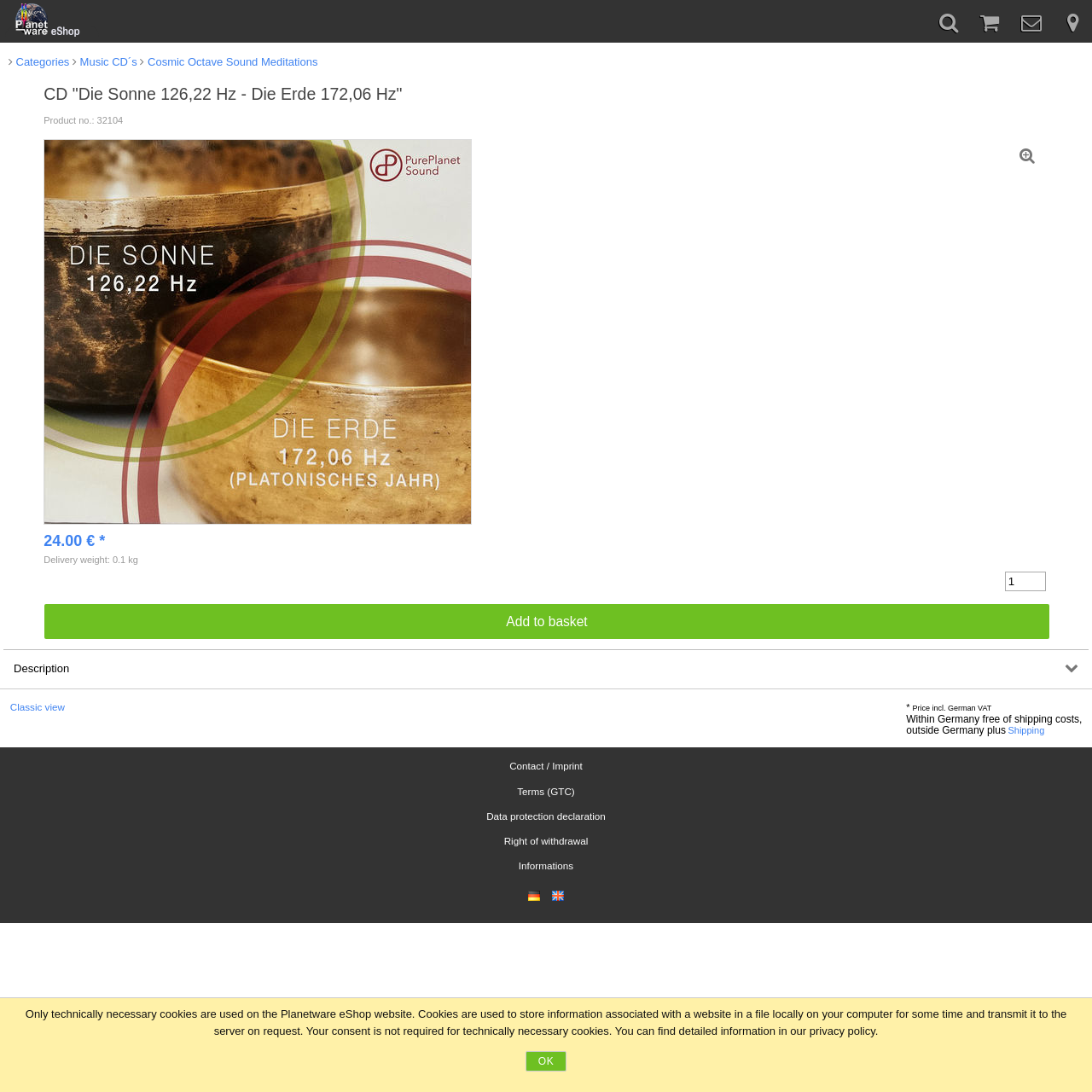Give an in-depth explanation of the webpage layout and content.

The webpage appears to be a product page for a CD titled "Die Sonne 126,22 Hz - Die Erde 172,06 Hz" on the Planetware eShop website. At the top left, there is a link to the Planetware eShop homepage, accompanied by a small image. On the top right, there are three social media links, represented by icons.

Below the top section, there is a heading that displays the CD title. To the right of the heading, there is a product image. Below the heading, there is a section that displays product information, including the product number, price, and delivery weight.

Further down, there is a description section, followed by a link to view the product in a classic layout. There is also a section that displays pricing information, including the price with German VAT and shipping costs.

At the bottom of the page, there is a footer section that contains links to various pages, including contact and imprint information, terms and conditions, data protection declaration, right of withdrawal, and general information. There are also links to switch the website language to German or English, accompanied by small flag icons.

Additionally, there is a notification at the bottom of the page that informs users about the use of technically necessary cookies on the website, with a button to acknowledge and dismiss the notification.